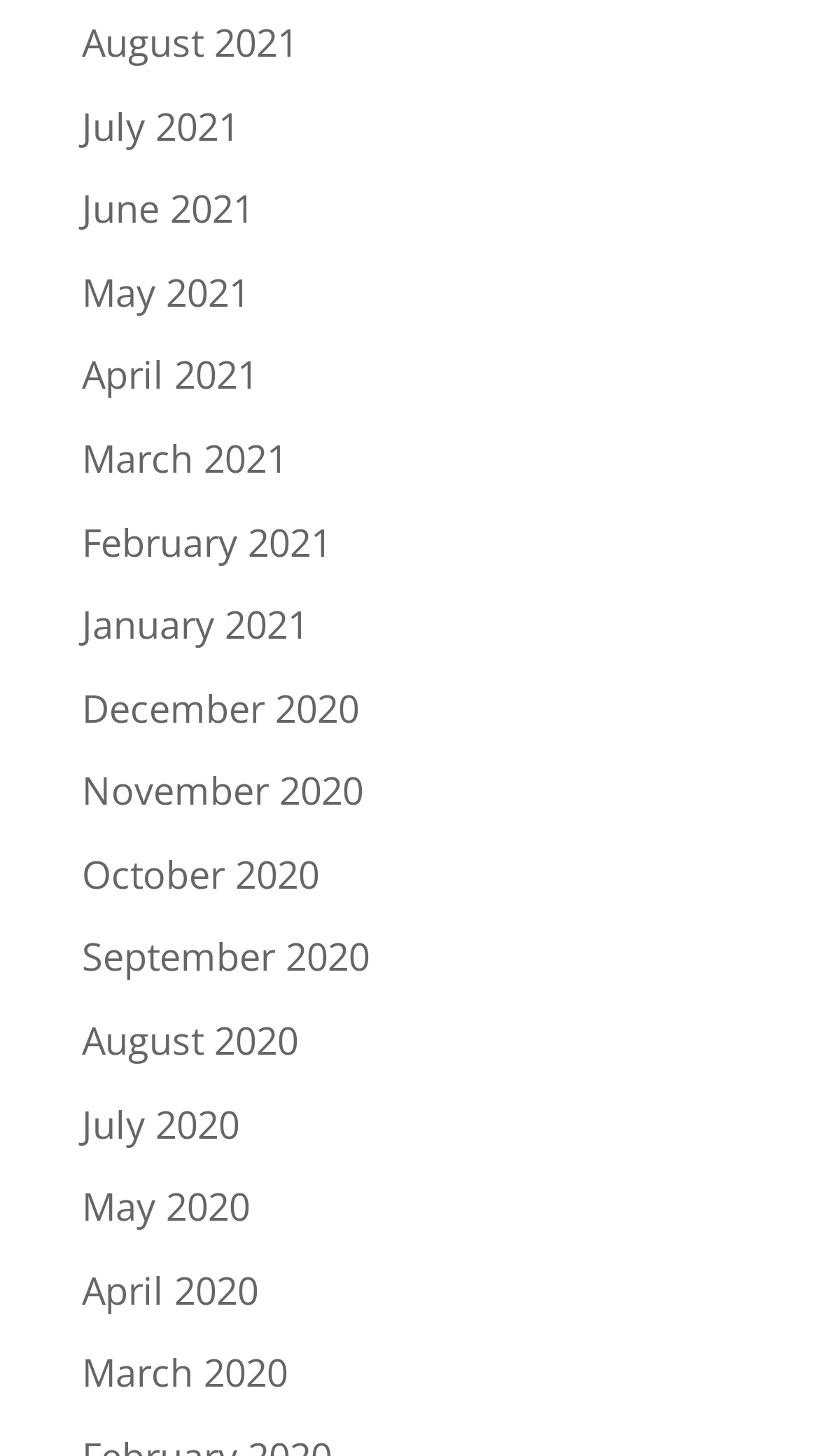What is the latest month listed?
Answer the question with a single word or phrase, referring to the image.

August 2021